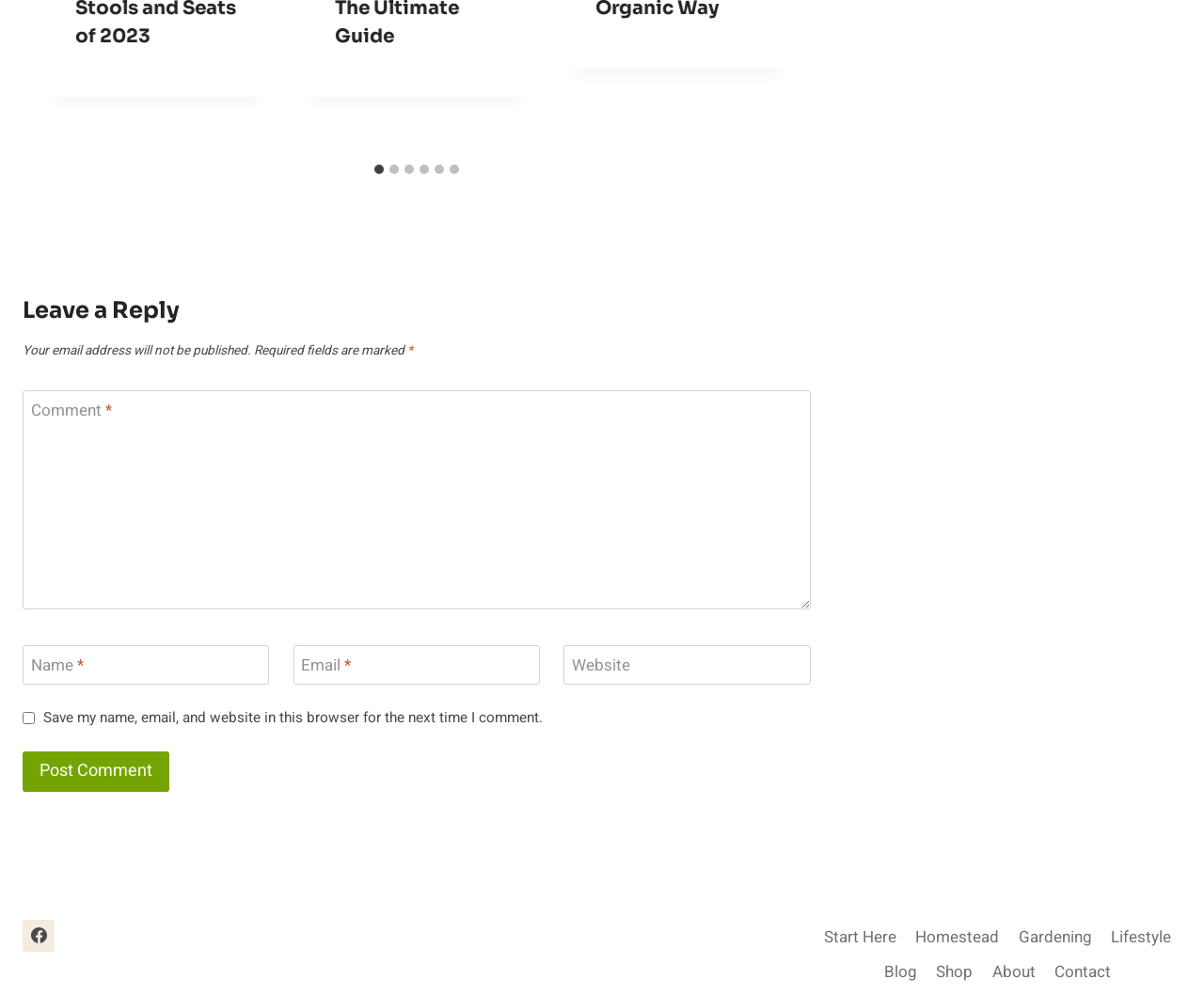Please identify the bounding box coordinates of the area I need to click to accomplish the following instruction: "Visit Facebook".

[0.019, 0.924, 0.045, 0.956]